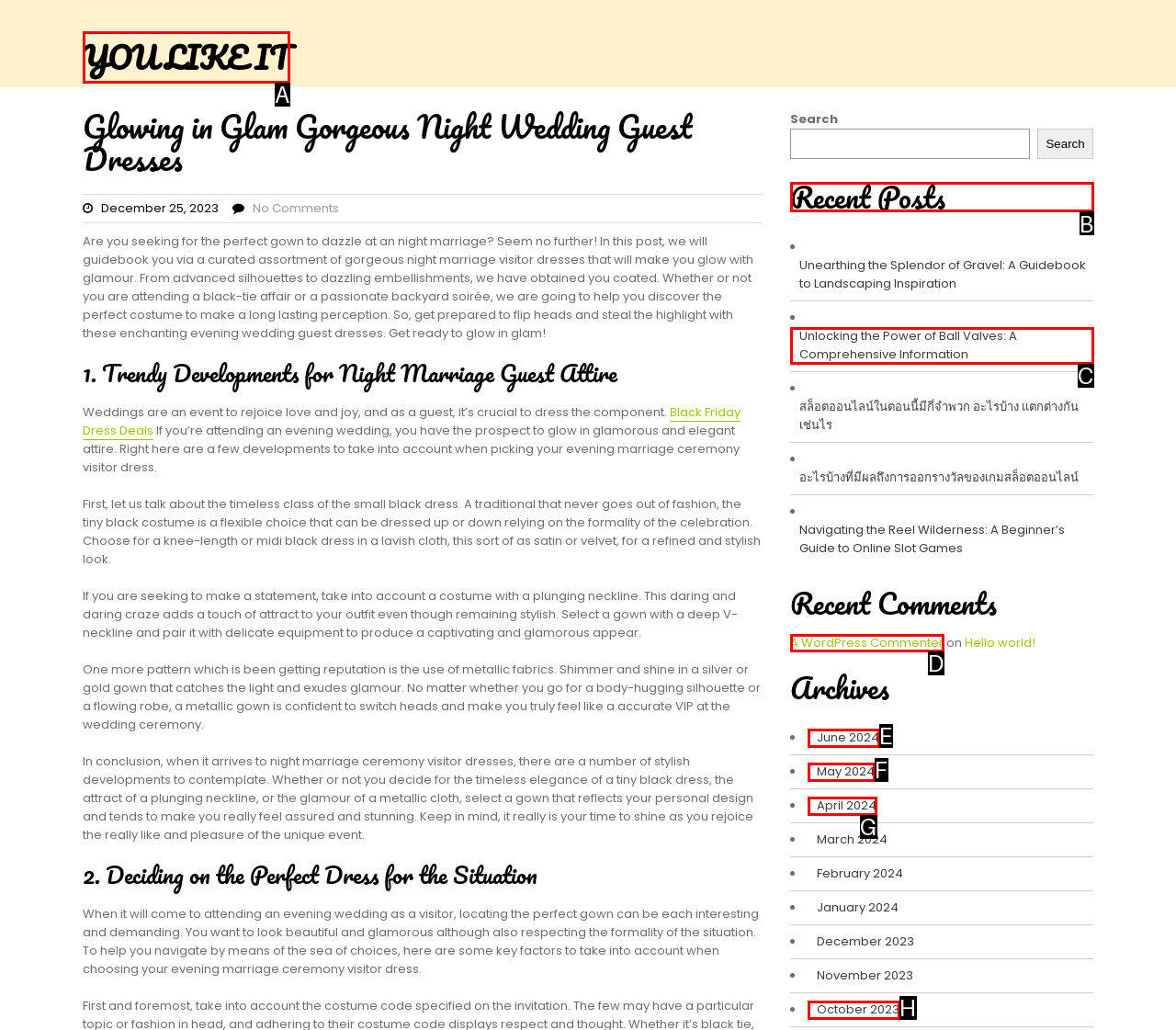Which UI element should you click on to achieve the following task: Check the price advantage of manual transmission? Provide the letter of the correct option.

None